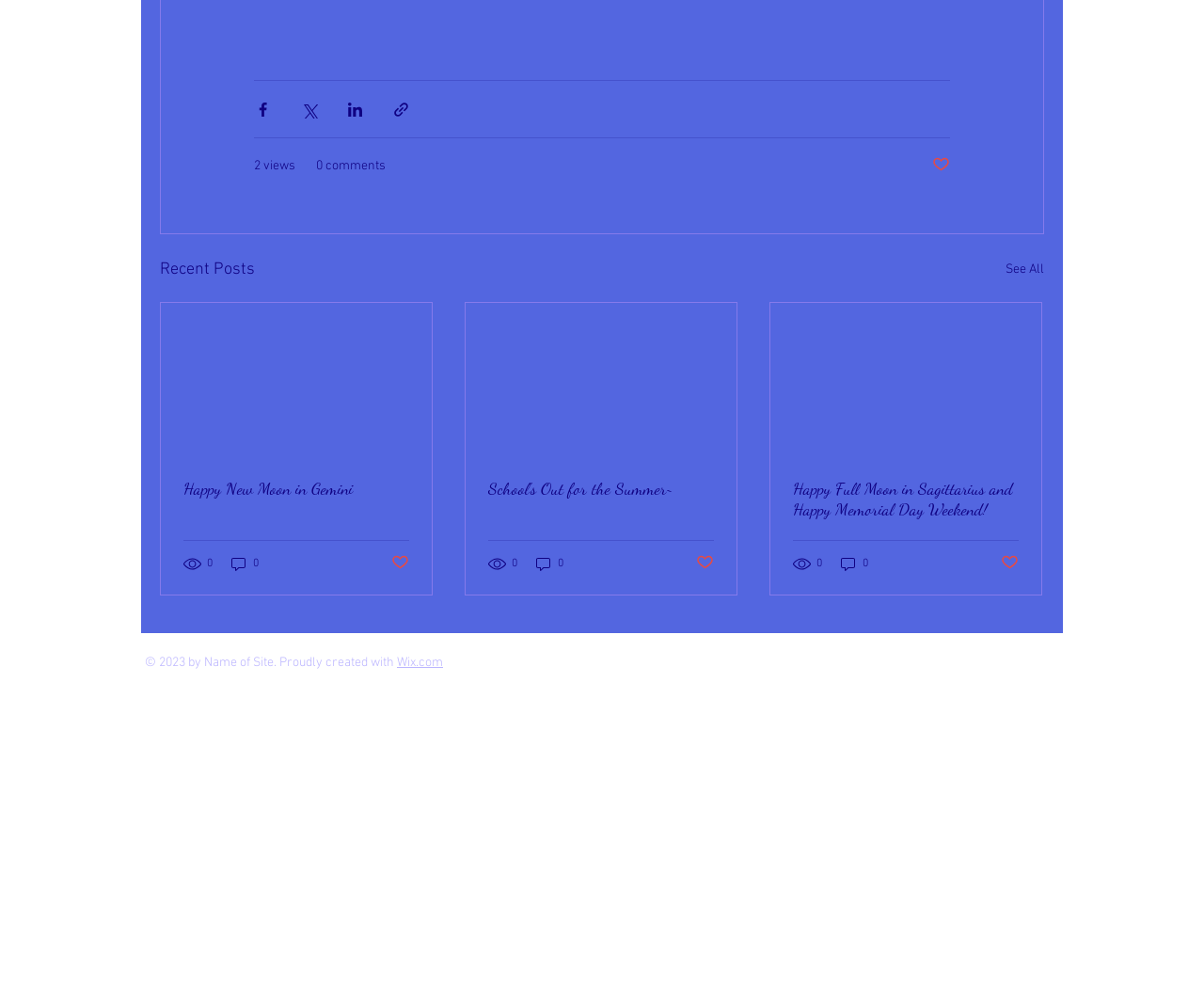Pinpoint the bounding box coordinates of the area that must be clicked to complete this instruction: "See all recent posts".

[0.835, 0.256, 0.867, 0.284]